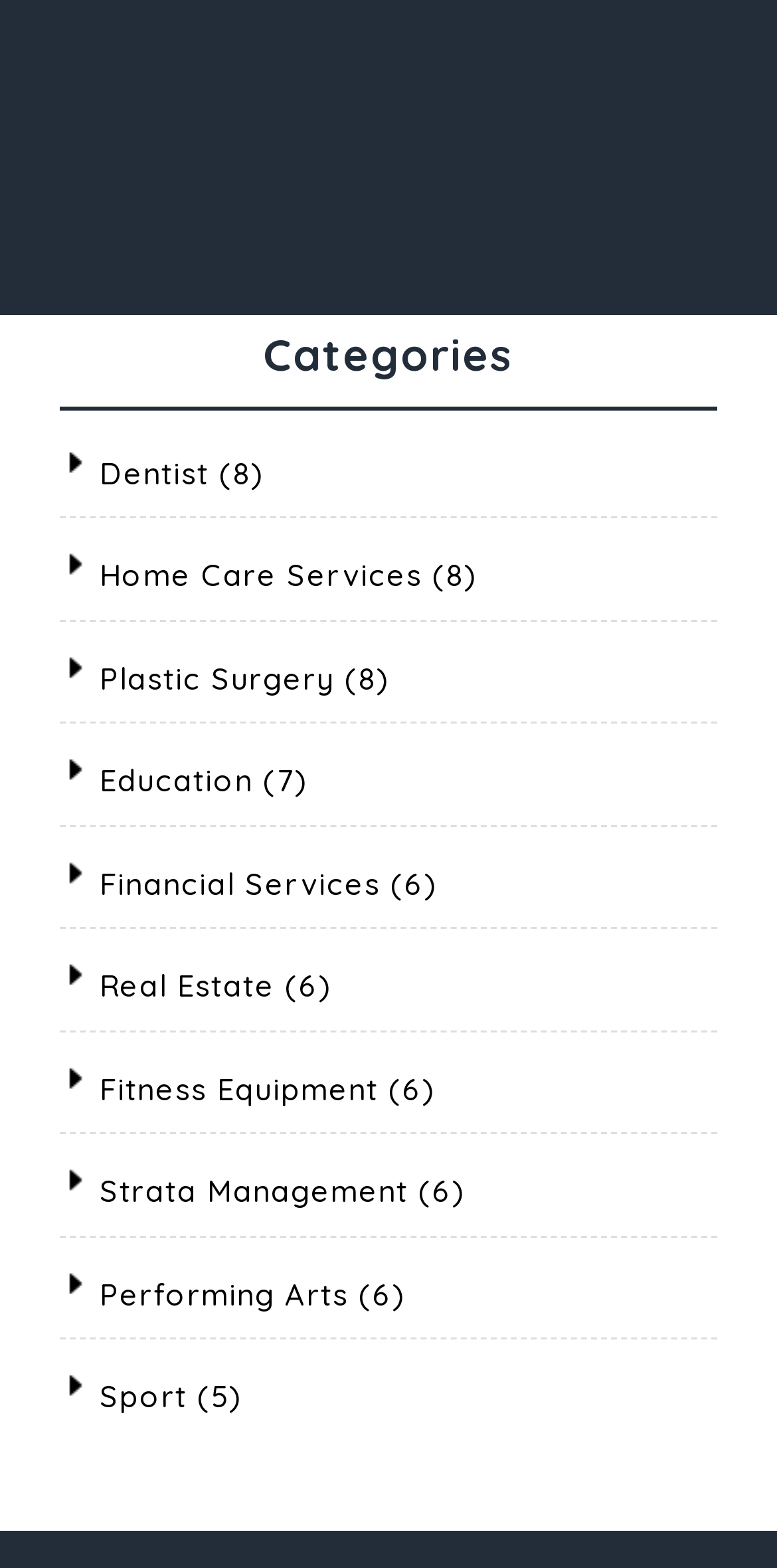Can you specify the bounding box coordinates for the region that should be clicked to fulfill this instruction: "go to contact page".

None